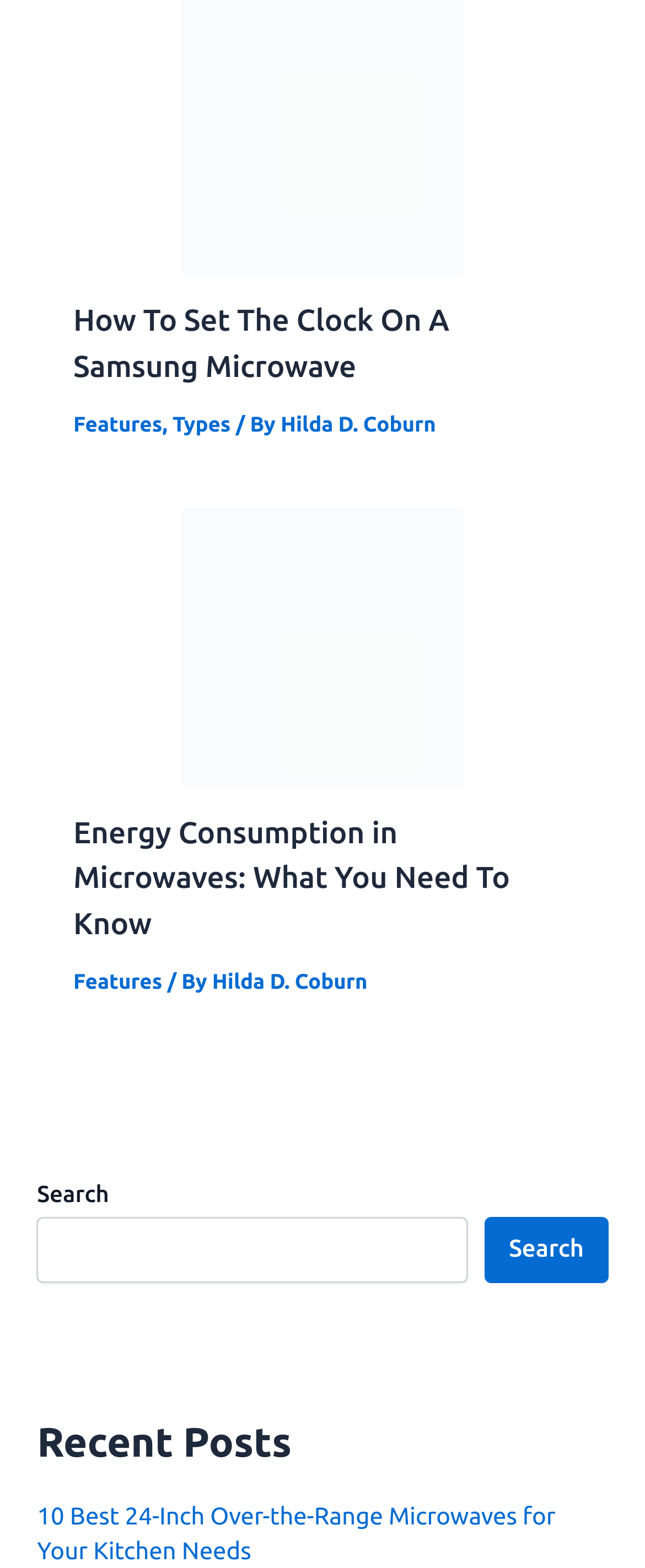Determine the bounding box coordinates of the target area to click to execute the following instruction: "Read the article about setting the clock on a Samsung microwave."

[0.114, 0.191, 0.886, 0.249]